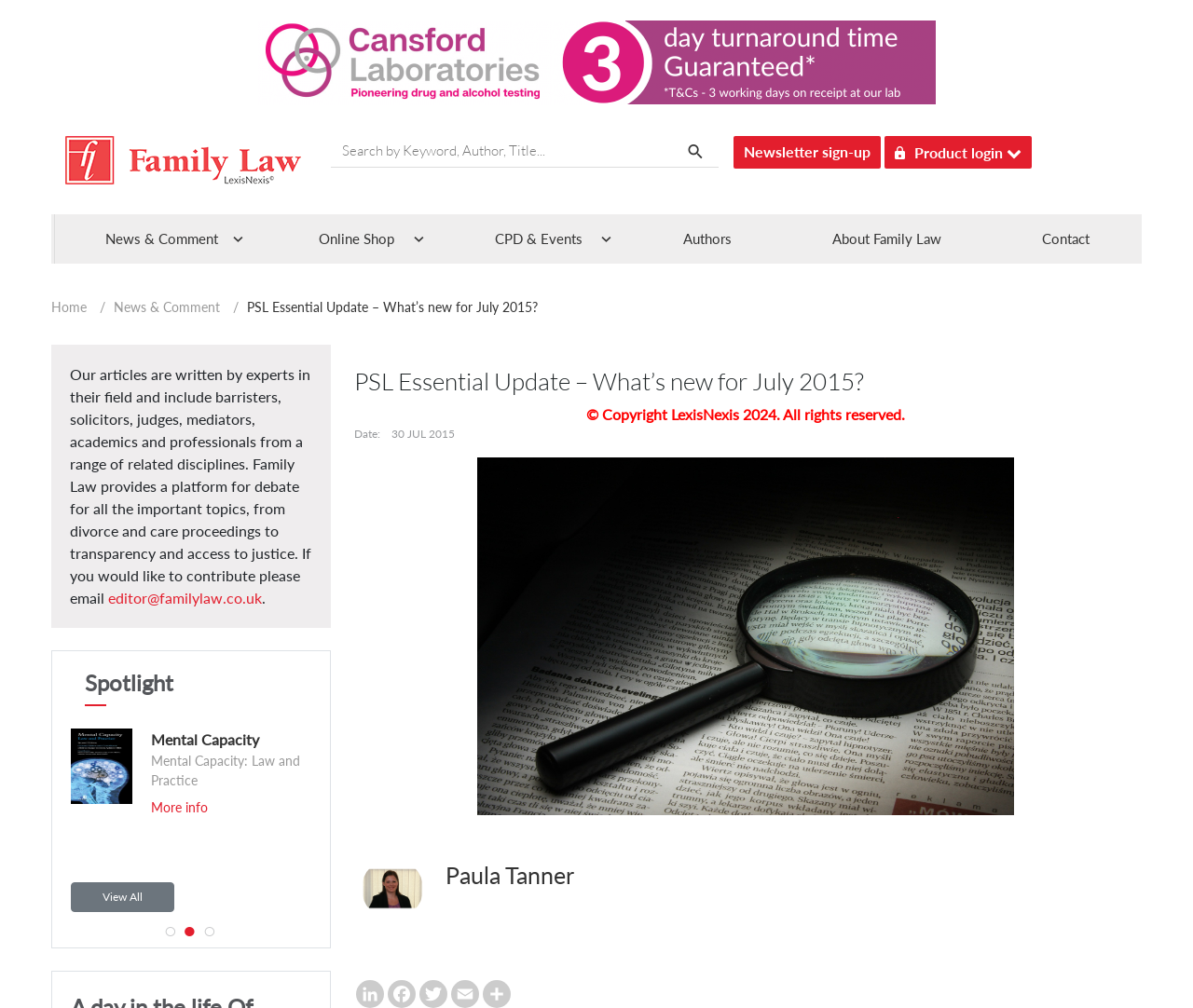Respond to the following question with a brief word or phrase:
What is the name of the author in the article?

Paula Tanner